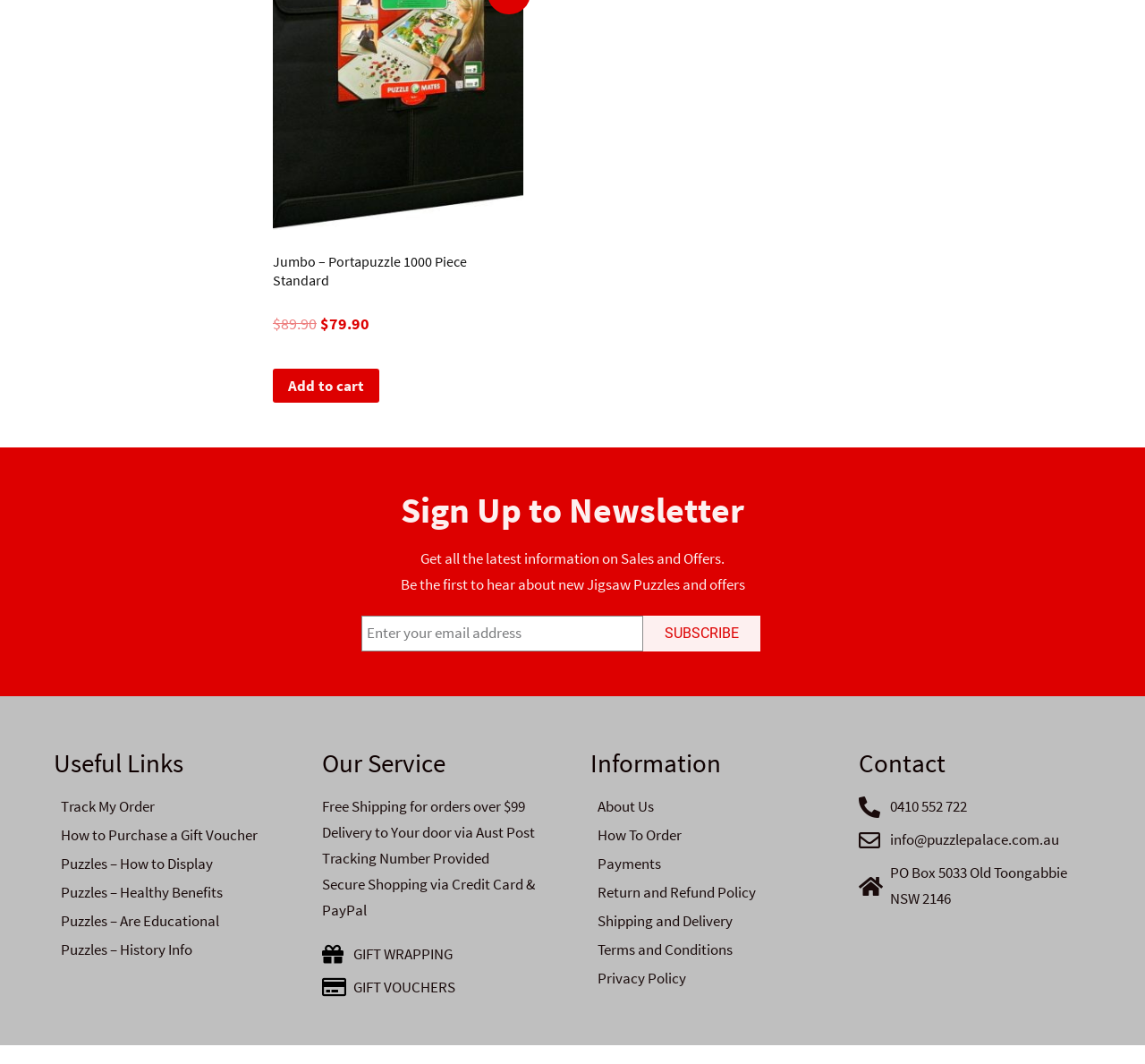What is the name of the jigsaw puzzle?
Using the image as a reference, answer with just one word or a short phrase.

Jumbo - Portapuzzle 1000 Piece Standard